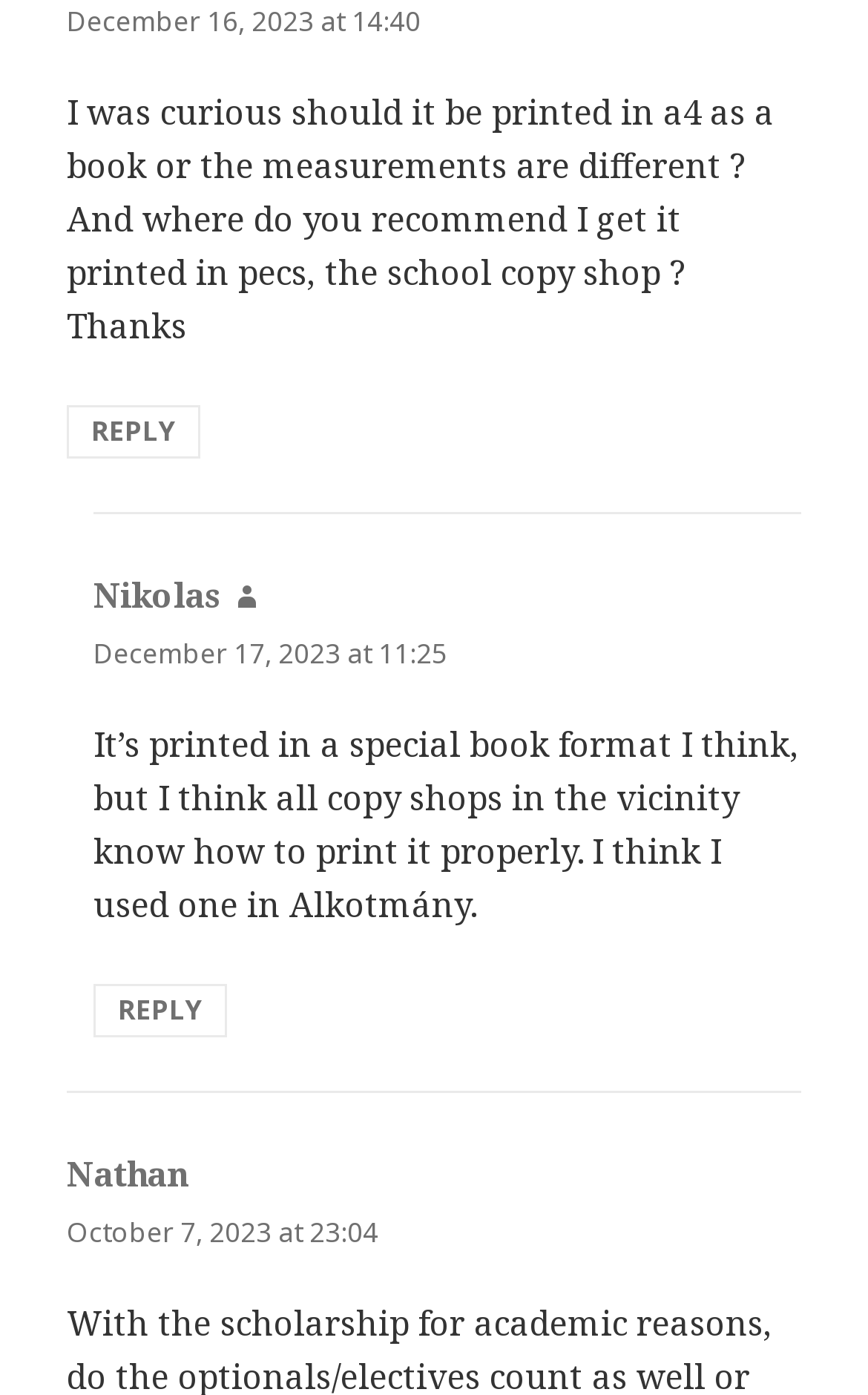What is the date of the first comment?
Please use the image to deliver a detailed and complete answer.

I found the date of the first comment by looking at the time element with the text 'December 16, 2023 at 14:40' which is a child of the link element with the text 'December 16, 2023 at 14:40'.